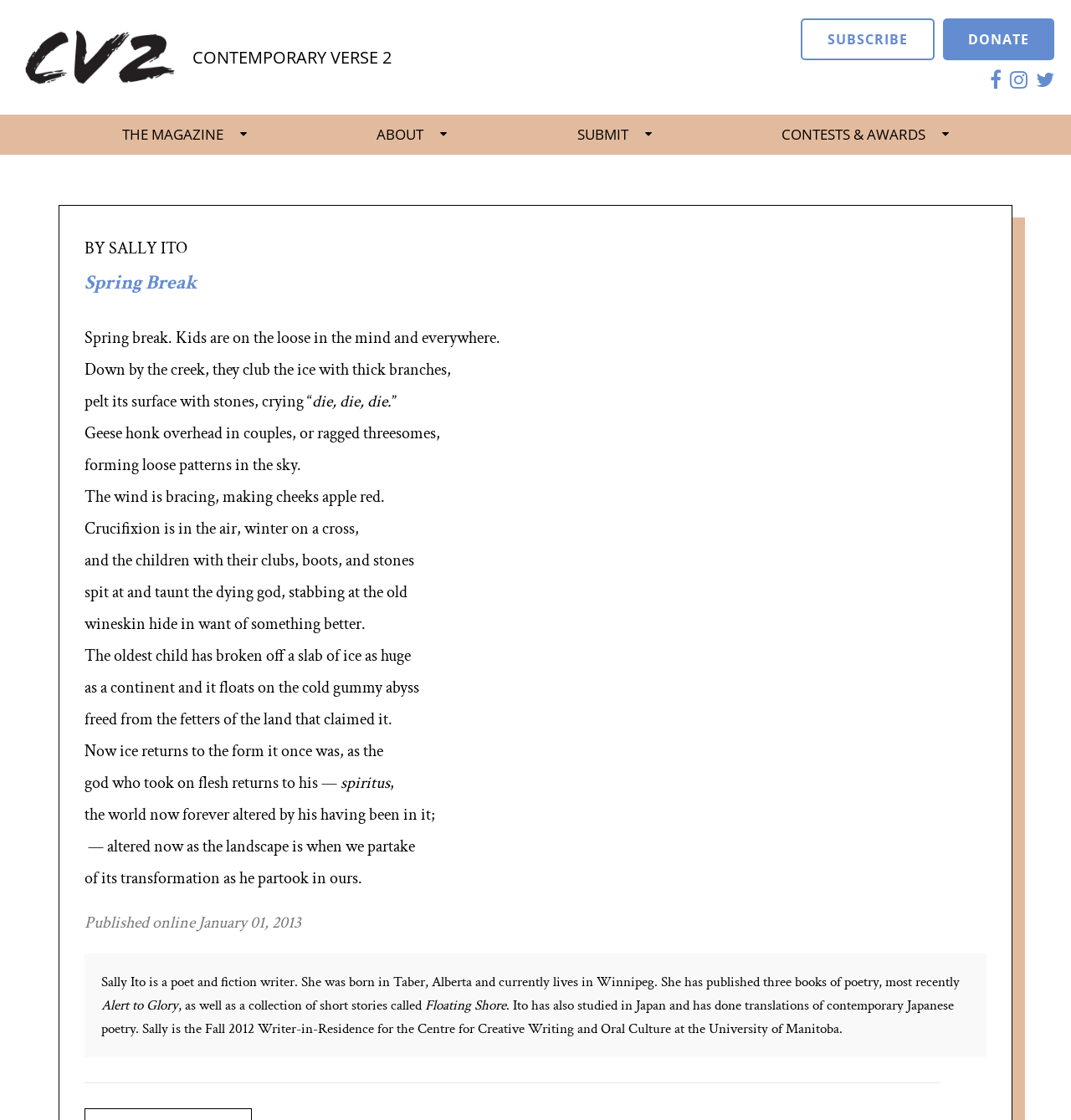Use the details in the image to answer the question thoroughly: 
What is the name of the collection of short stories written by Sally Ito?

The name of the collection of short stories written by Sally Ito is 'Floating Shore' which is mentioned in the StaticText element with the text 'a collection of short stories called Floating Shore'.